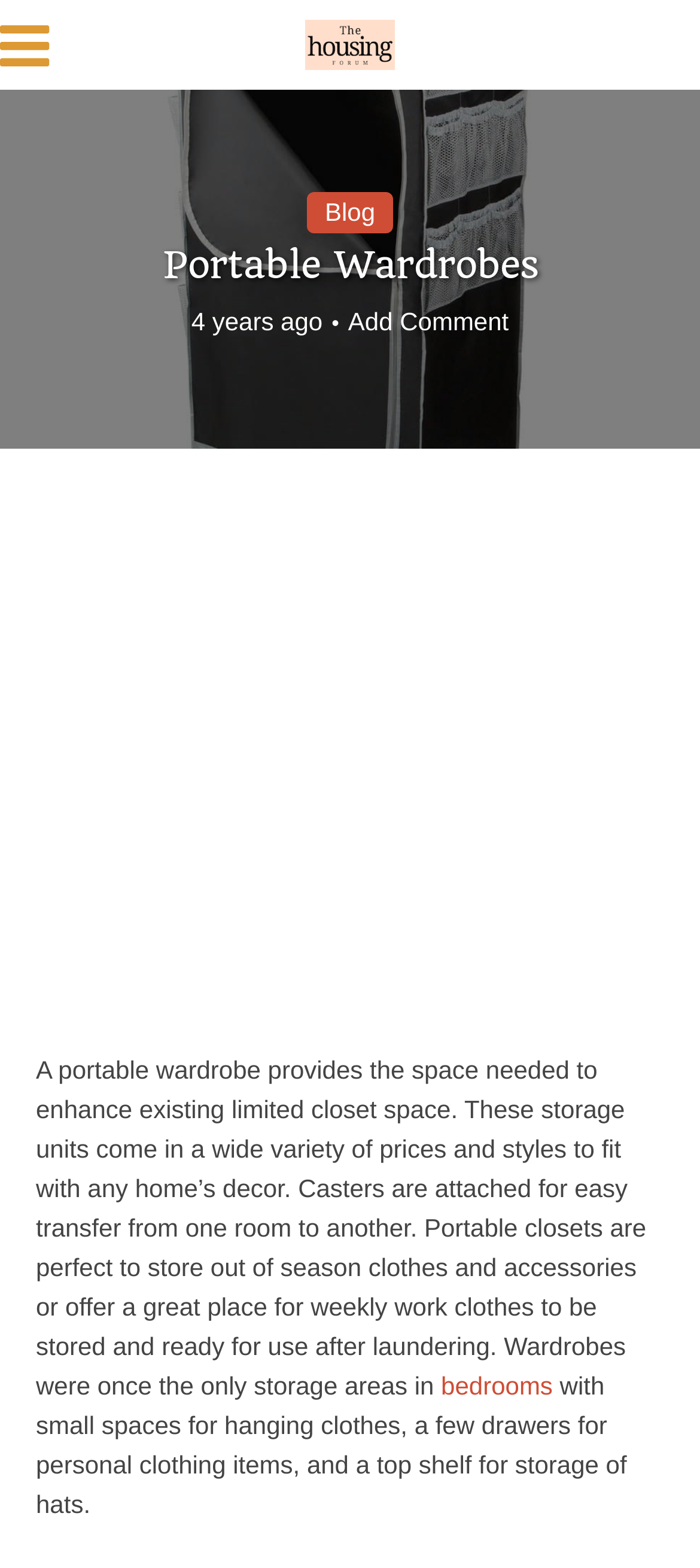Using the information from the screenshot, answer the following question thoroughly:
What type of clothes can be stored in a portable closet?

The webpage suggests that portable closets are perfect for storing out of season clothes and accessories, making it a convenient solution for managing clothing storage.